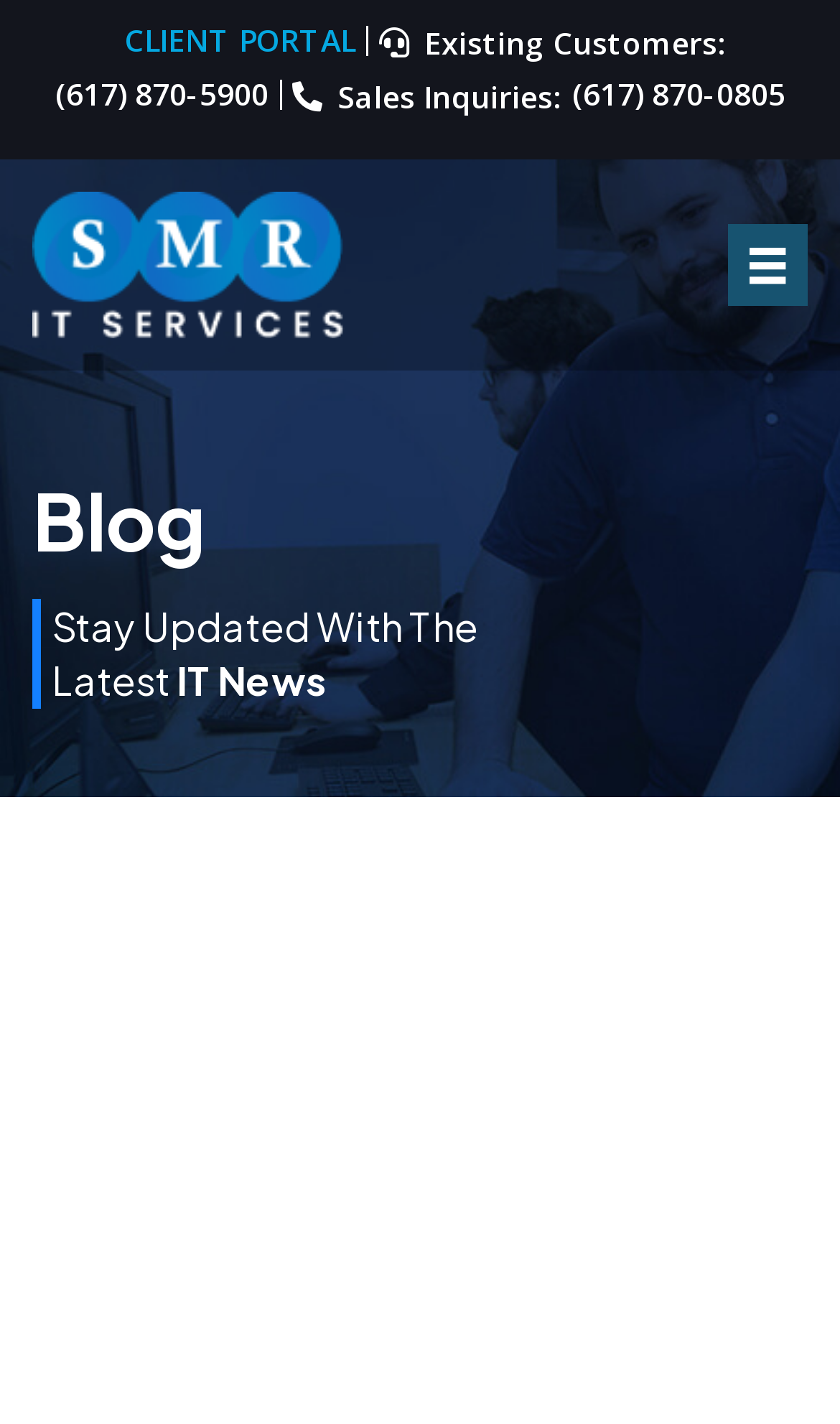Please locate the bounding box coordinates of the element that should be clicked to achieve the given instruction: "Call the phone number (617) 870-5900".

[0.065, 0.056, 0.335, 0.077]